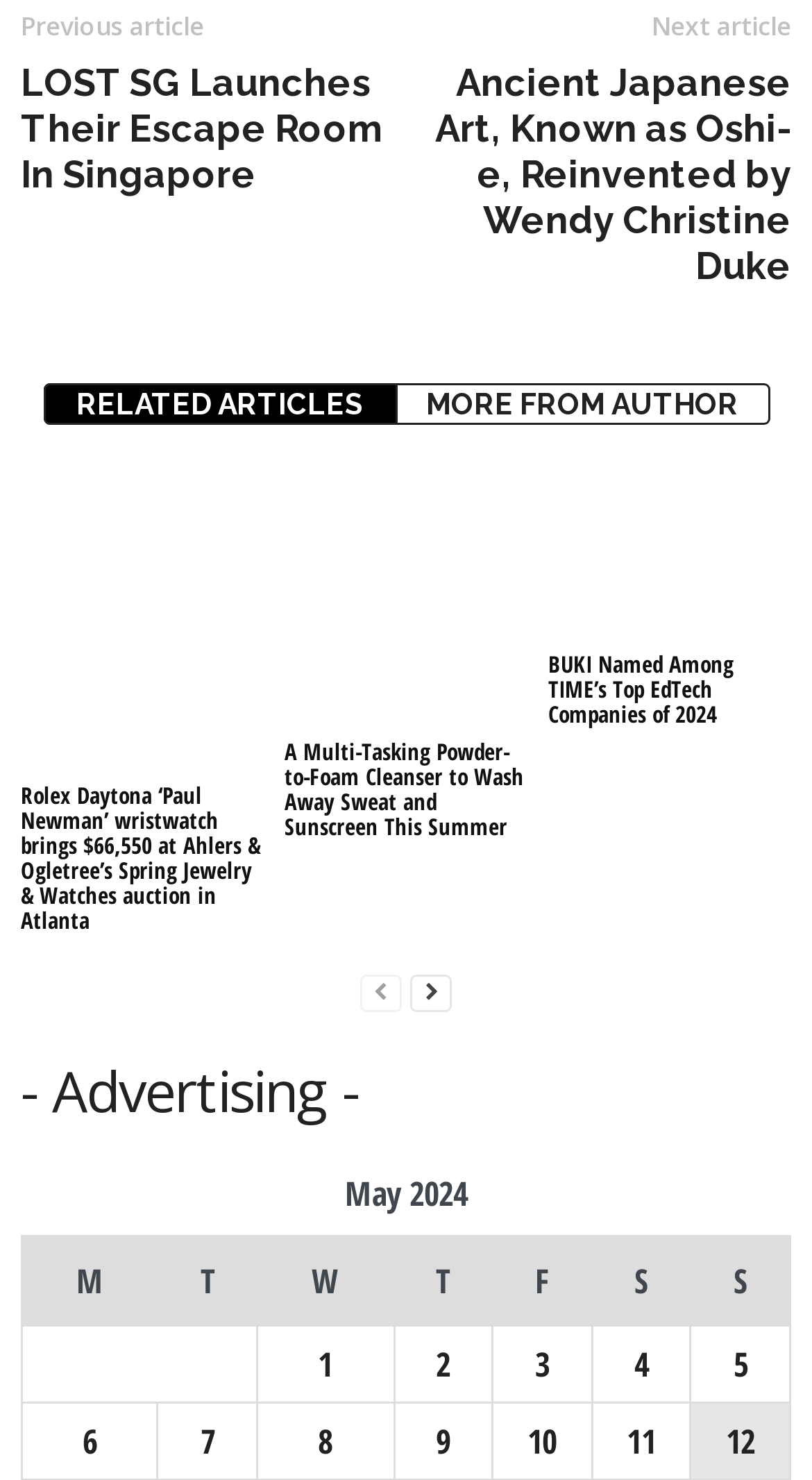What is the title of the article about Oshi-e?
Based on the image, please offer an in-depth response to the question.

I found the link with the title 'Ancient Japanese Art, Known as Oshi-e, Reinvented by Wendy Christine Duke' which is an article about Oshi-e.